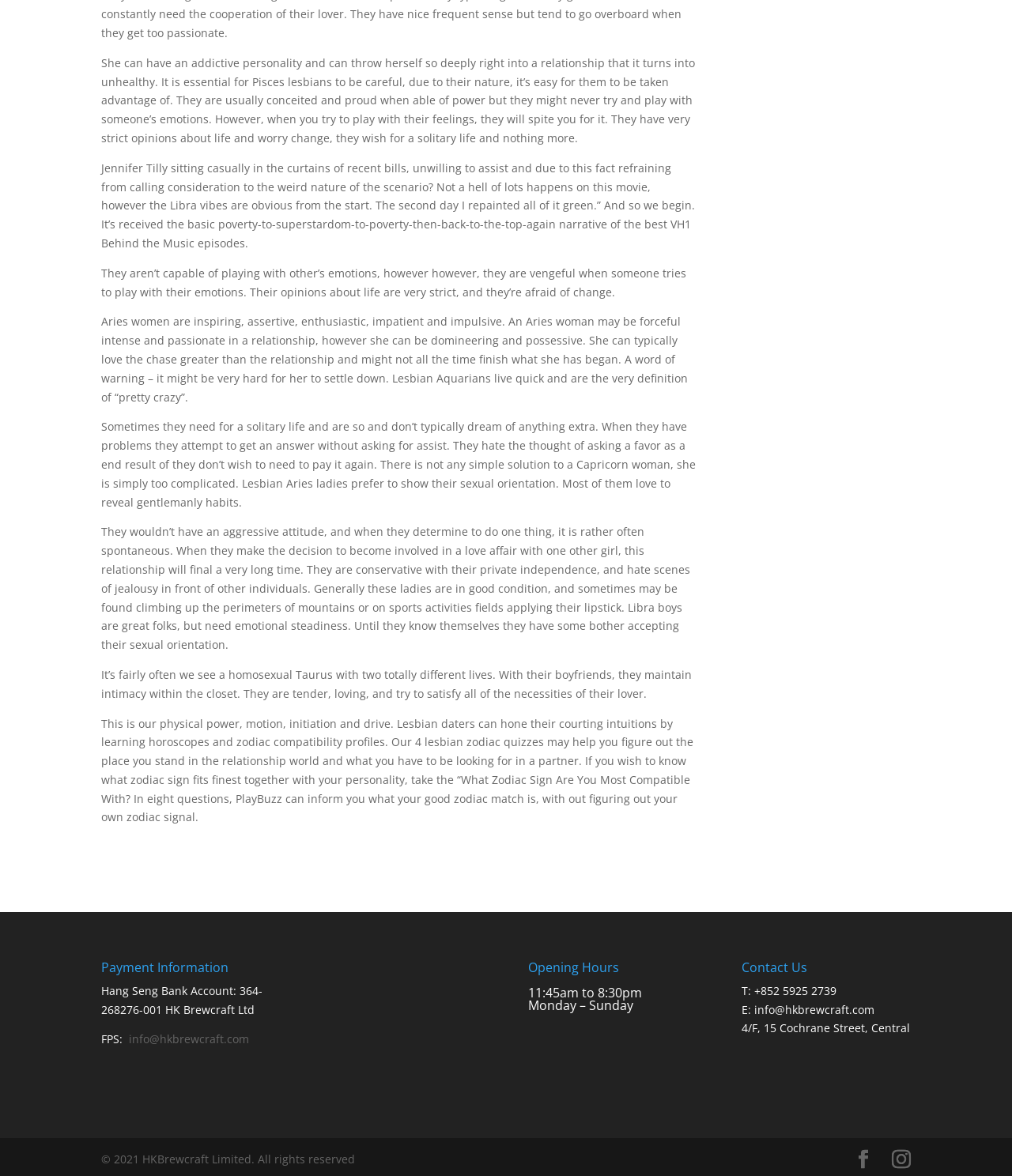Using the details in the image, give a detailed response to the question below:
What is the bank account information provided?

The bank account information is provided at the bottom of the page, which is Hang Seng Bank Account: 364-268276-001 HK Brewcraft Ltd.